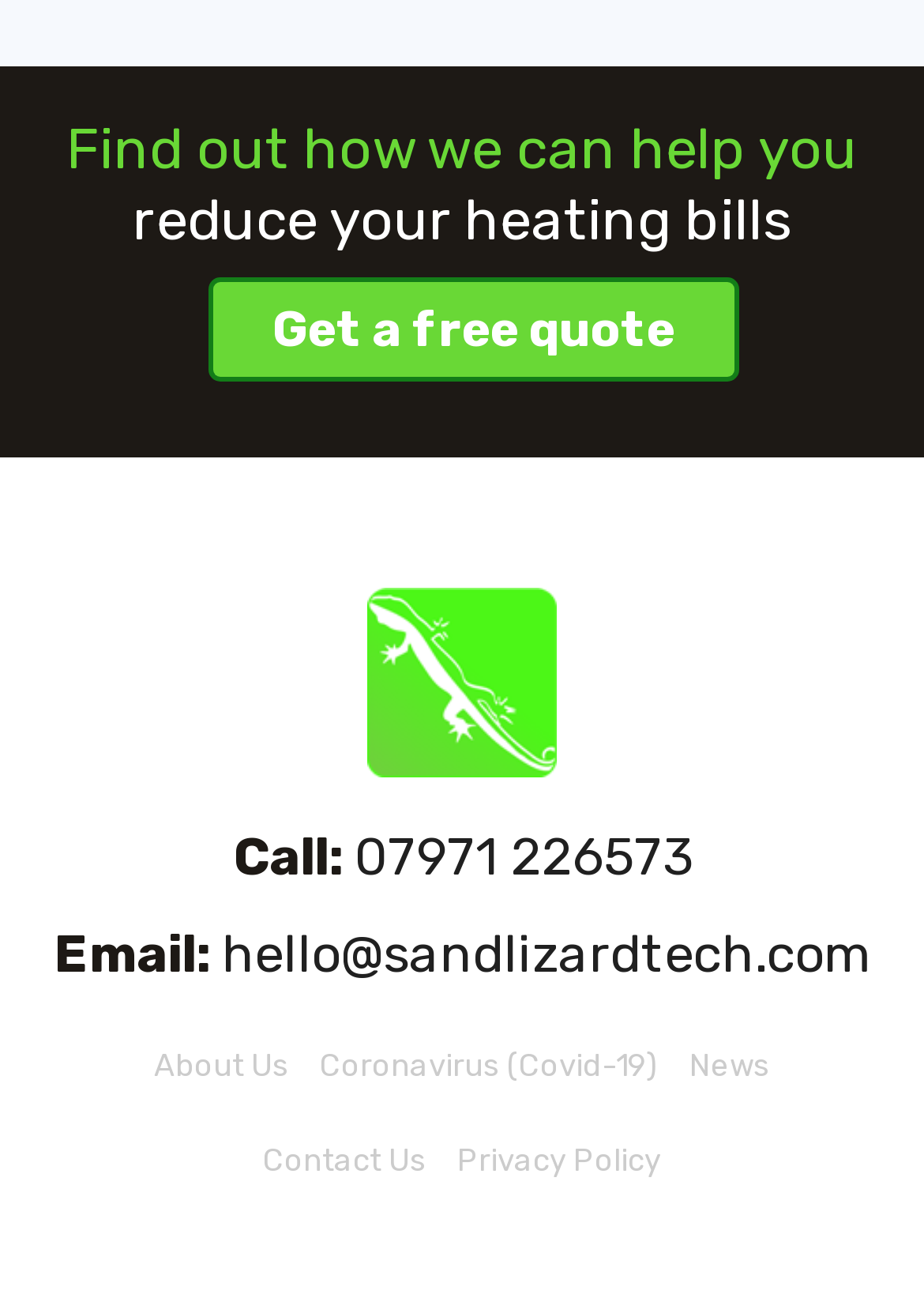Highlight the bounding box coordinates of the element you need to click to perform the following instruction: "Contact us."

[0.272, 0.849, 0.474, 0.921]